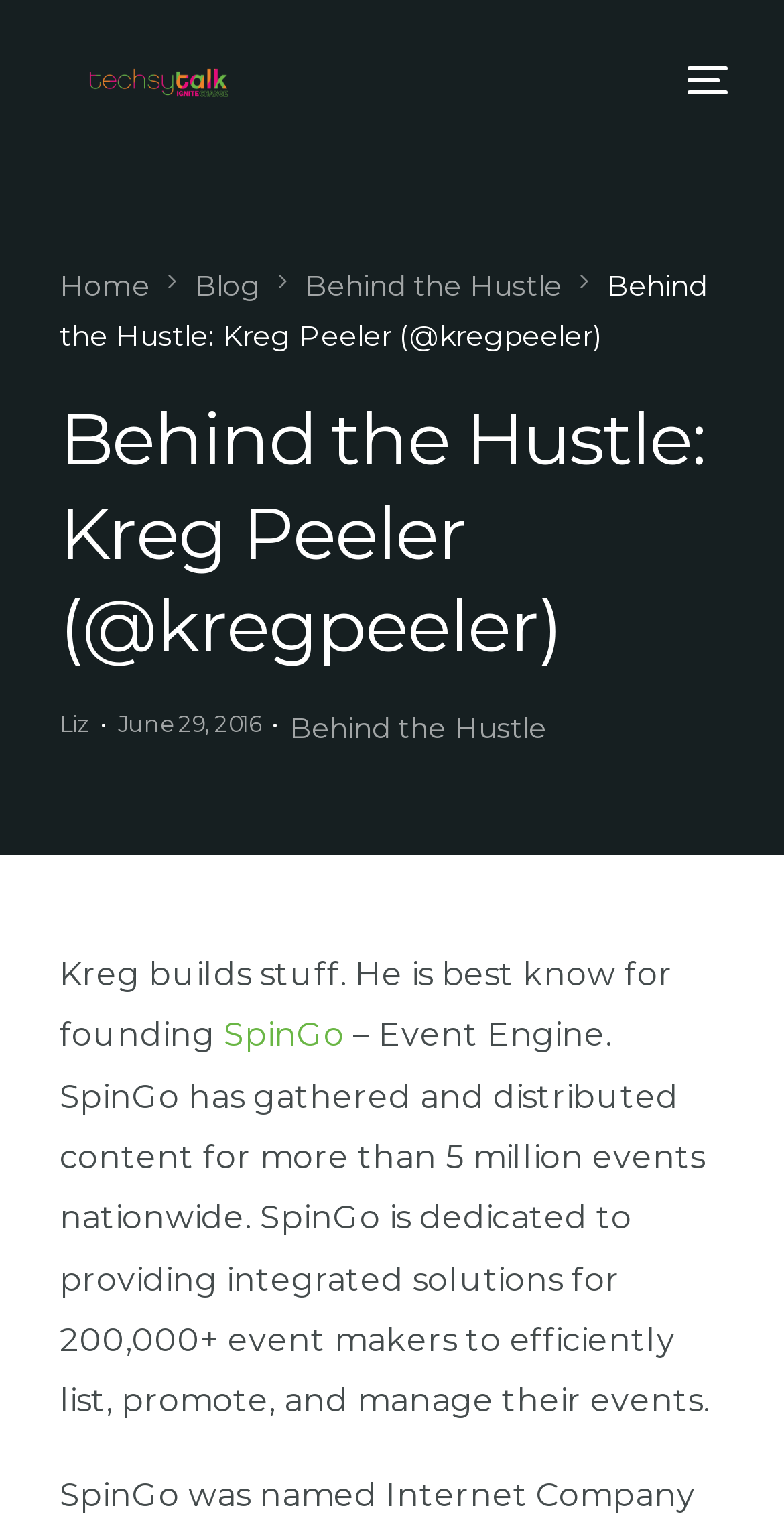Can you specify the bounding box coordinates of the area that needs to be clicked to fulfill the following instruction: "go to home page"?

[0.076, 0.177, 0.191, 0.201]